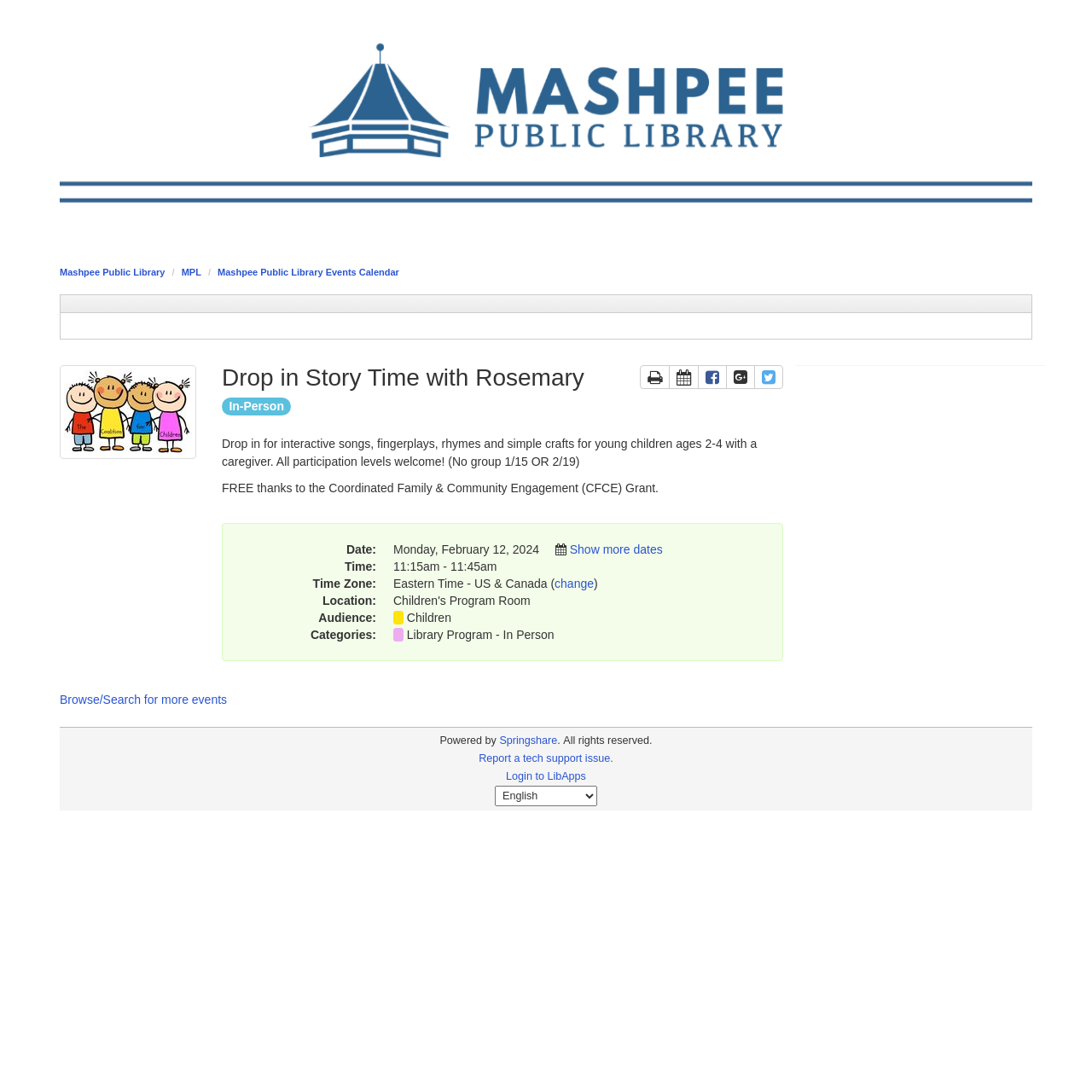Please find and report the bounding box coordinates of the element to click in order to perform the following action: "Browse or search for more events". The coordinates should be expressed as four float numbers between 0 and 1, in the format [left, top, right, bottom].

[0.055, 0.634, 0.208, 0.647]